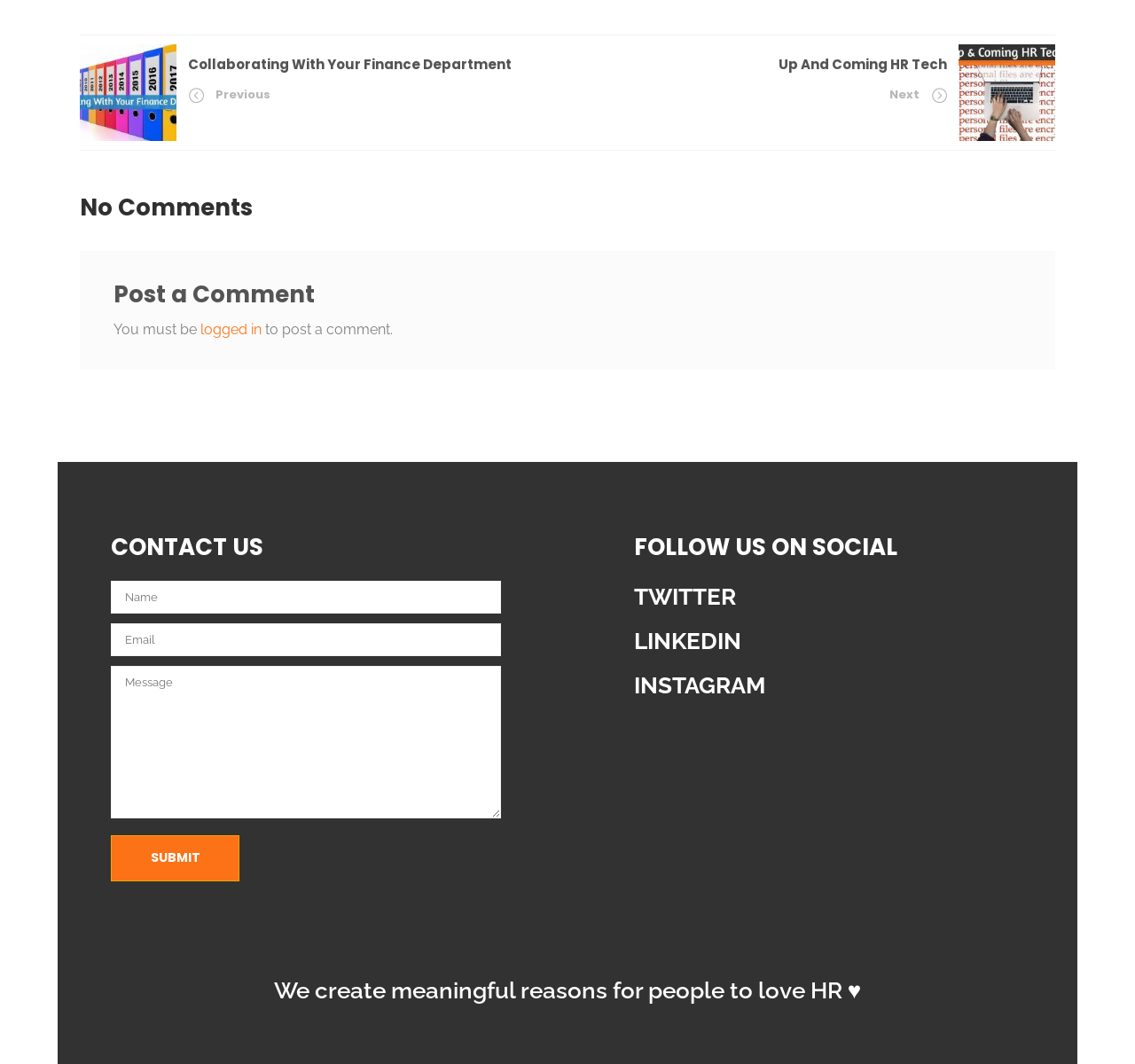Reply to the question below using a single word or brief phrase:
What is the topic of the first article?

Collaborating With Your Finance Department